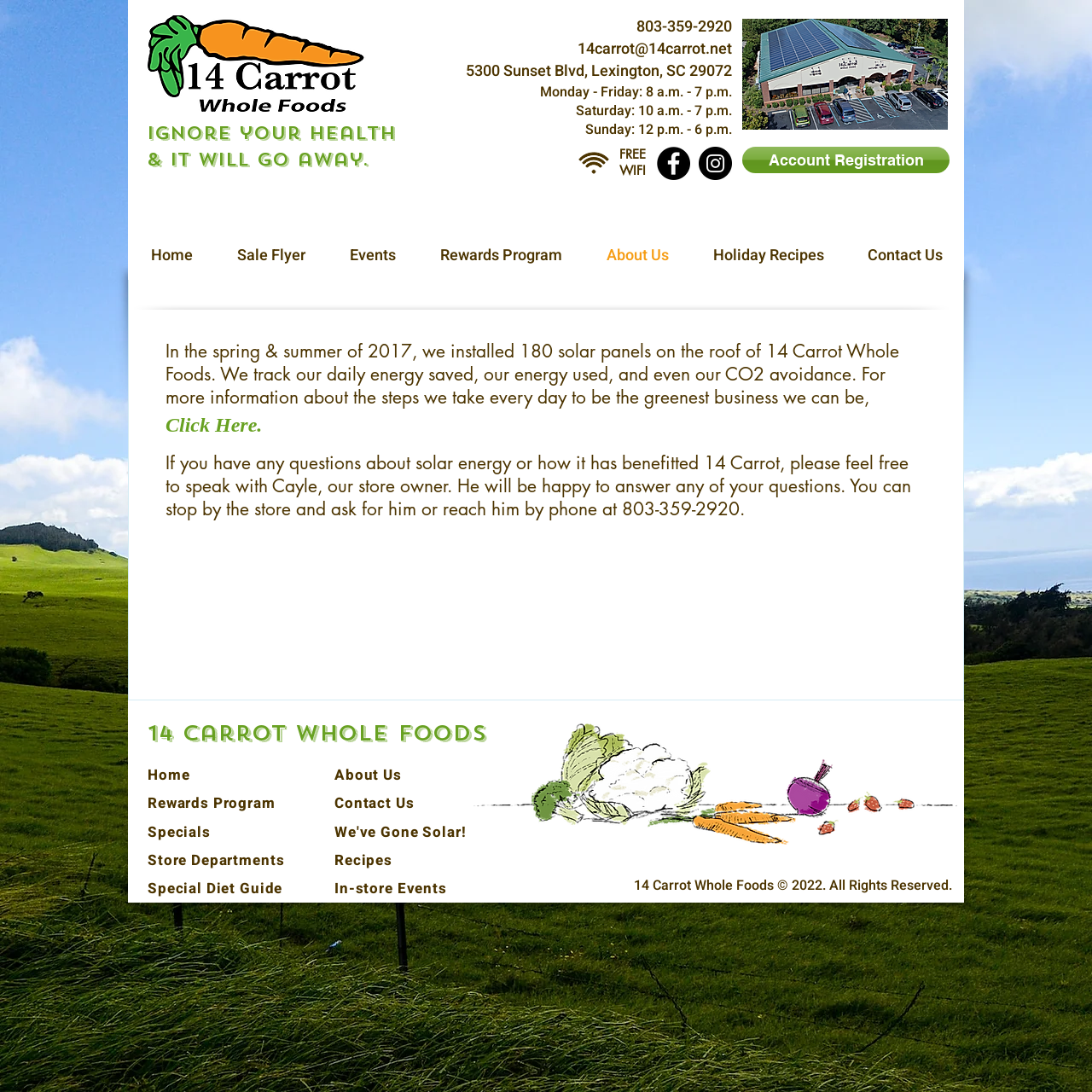Can you give a detailed response to the following question using the information from the image? What is the benefit of 14 Carrot Whole Foods' solar panels?

I found the benefit of the solar panels by reading the StaticText element that mentions 'our CO2 avoidance' as one of the benefits of the solar panels installed on the roof of 14 Carrot Whole Foods.